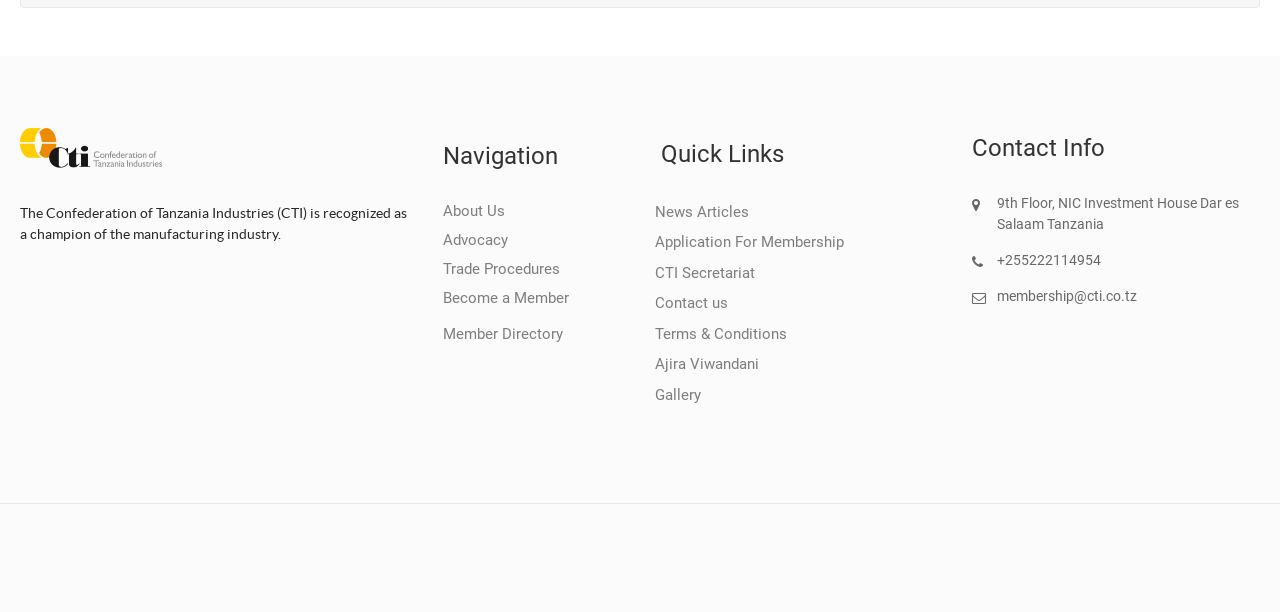Provide the bounding box coordinates for the area that should be clicked to complete the instruction: "Click CTI Portal".

[0.016, 0.239, 0.126, 0.265]